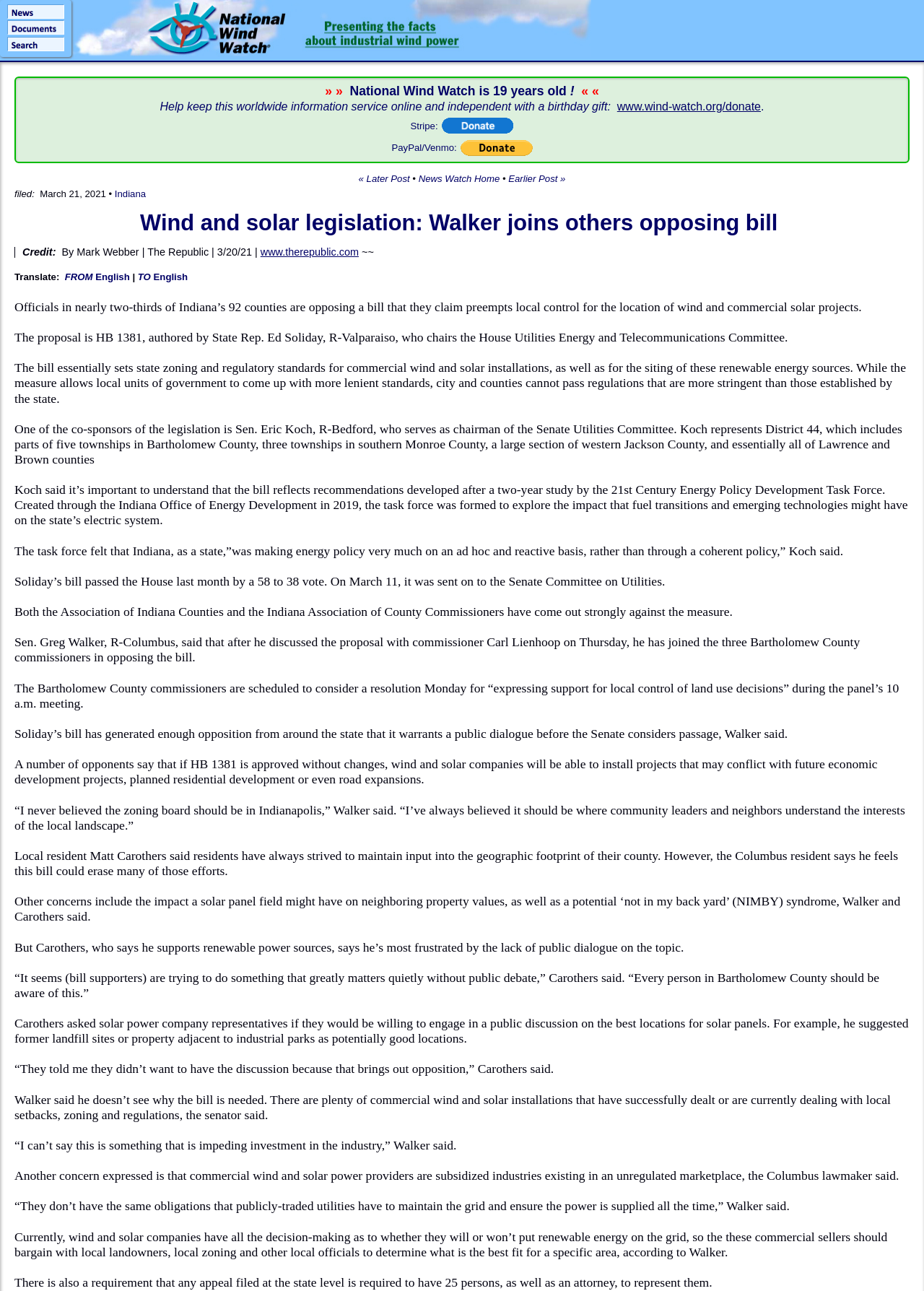Determine the bounding box coordinates for the element that should be clicked to follow this instruction: "Follow on Facebook". The coordinates should be given as four float numbers between 0 and 1, in the format [left, top, right, bottom].

None